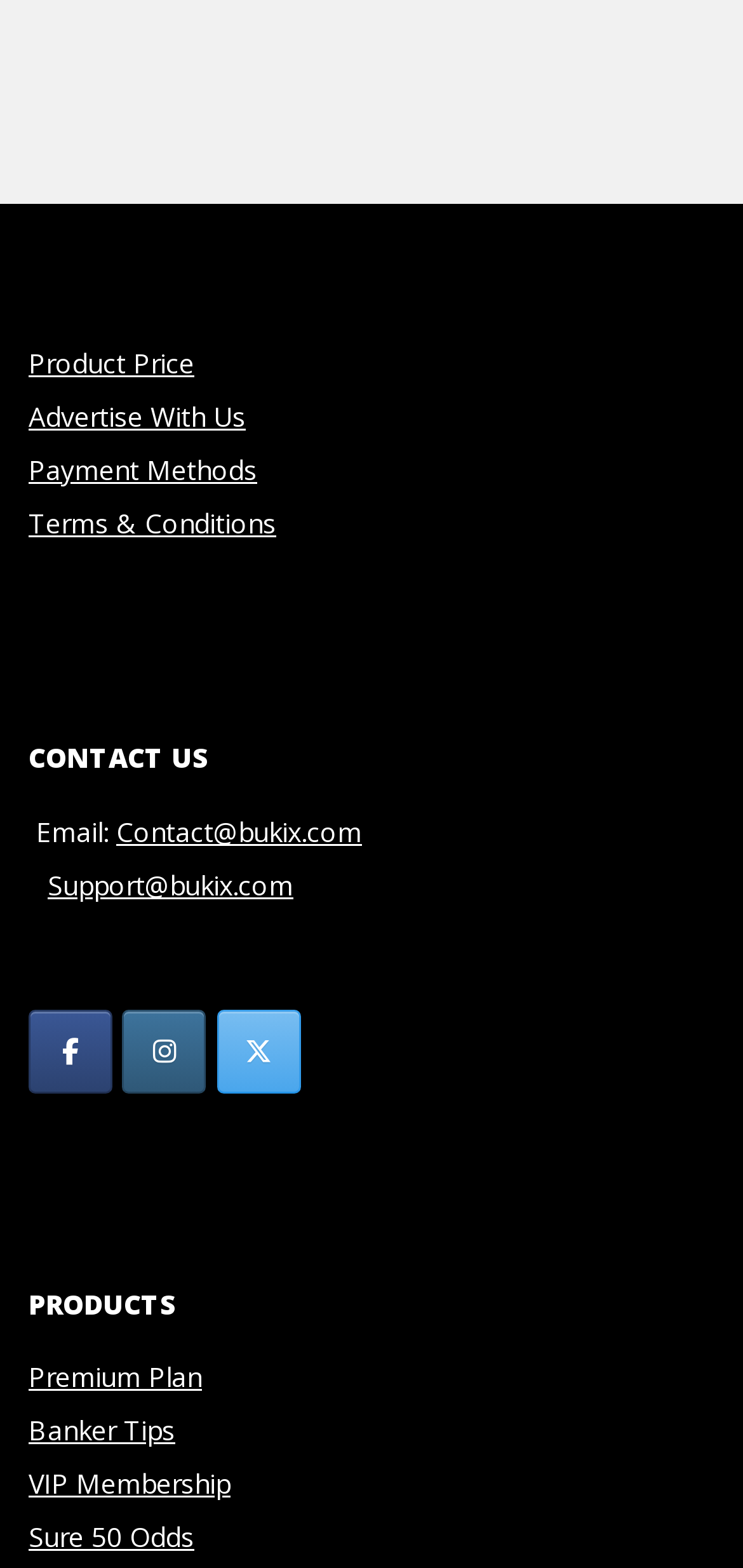Specify the bounding box coordinates of the area to click in order to follow the given instruction: "Follow Bukix on Facebook."

[0.038, 0.644, 0.151, 0.698]